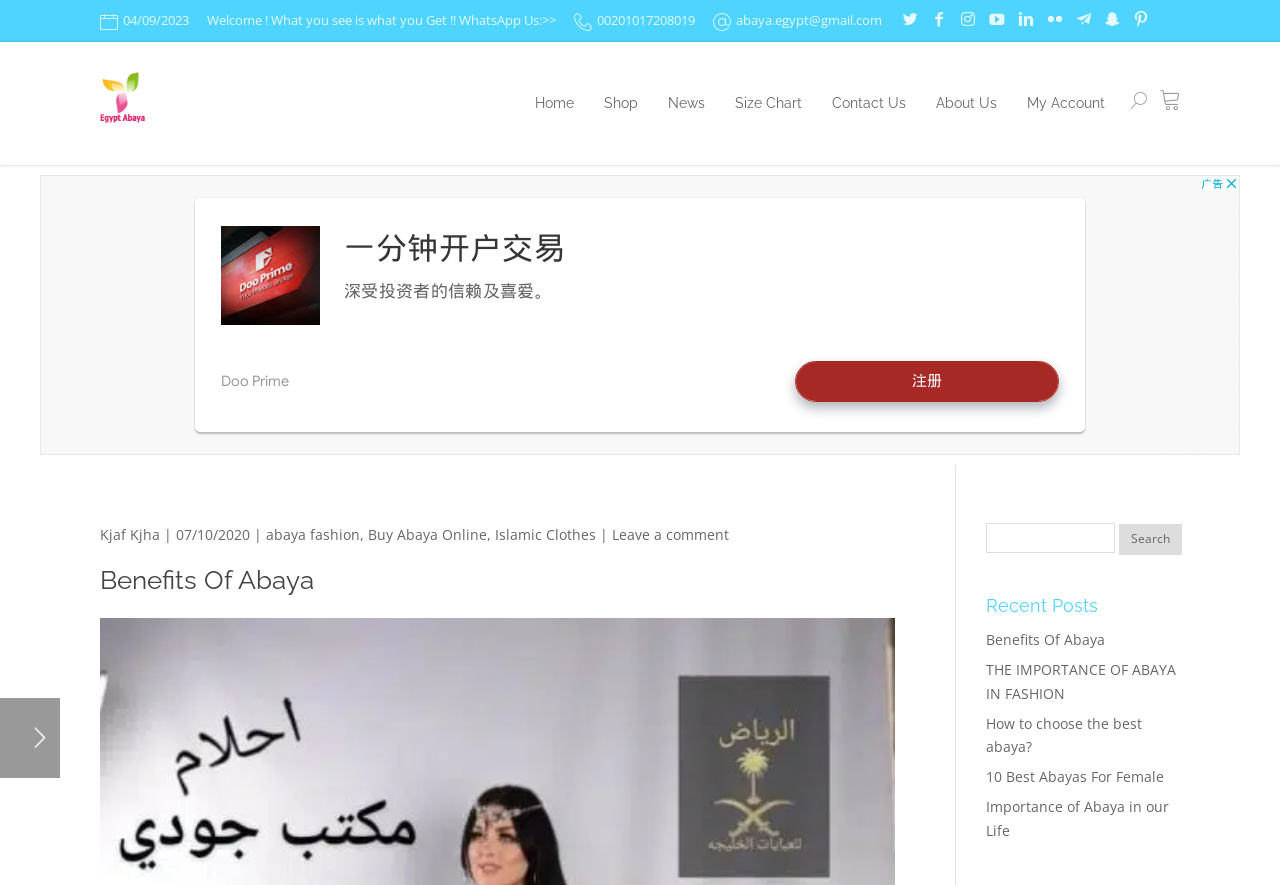Could you provide the bounding box coordinates for the portion of the screen to click to complete this instruction: "Search for something"?

[0.77, 0.591, 0.922, 0.625]